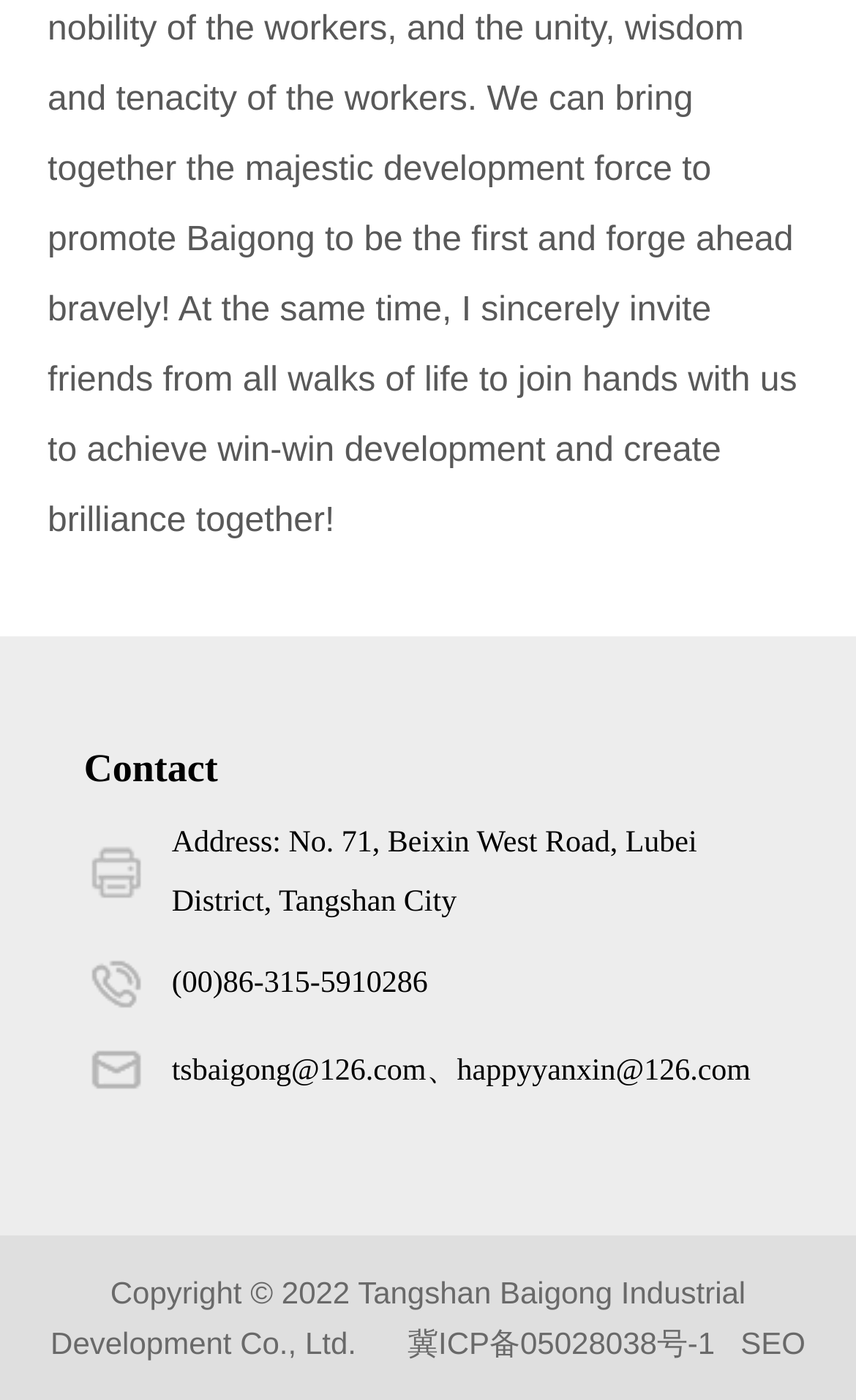Please analyze the image and provide a thorough answer to the question:
What is the company's address?

I found the address by looking at the StaticText element with the bounding box coordinates [0.201, 0.592, 0.814, 0.656], which contains the text 'Address: No. 71, Beixin West Road, Lubei District, Tangshan City'.